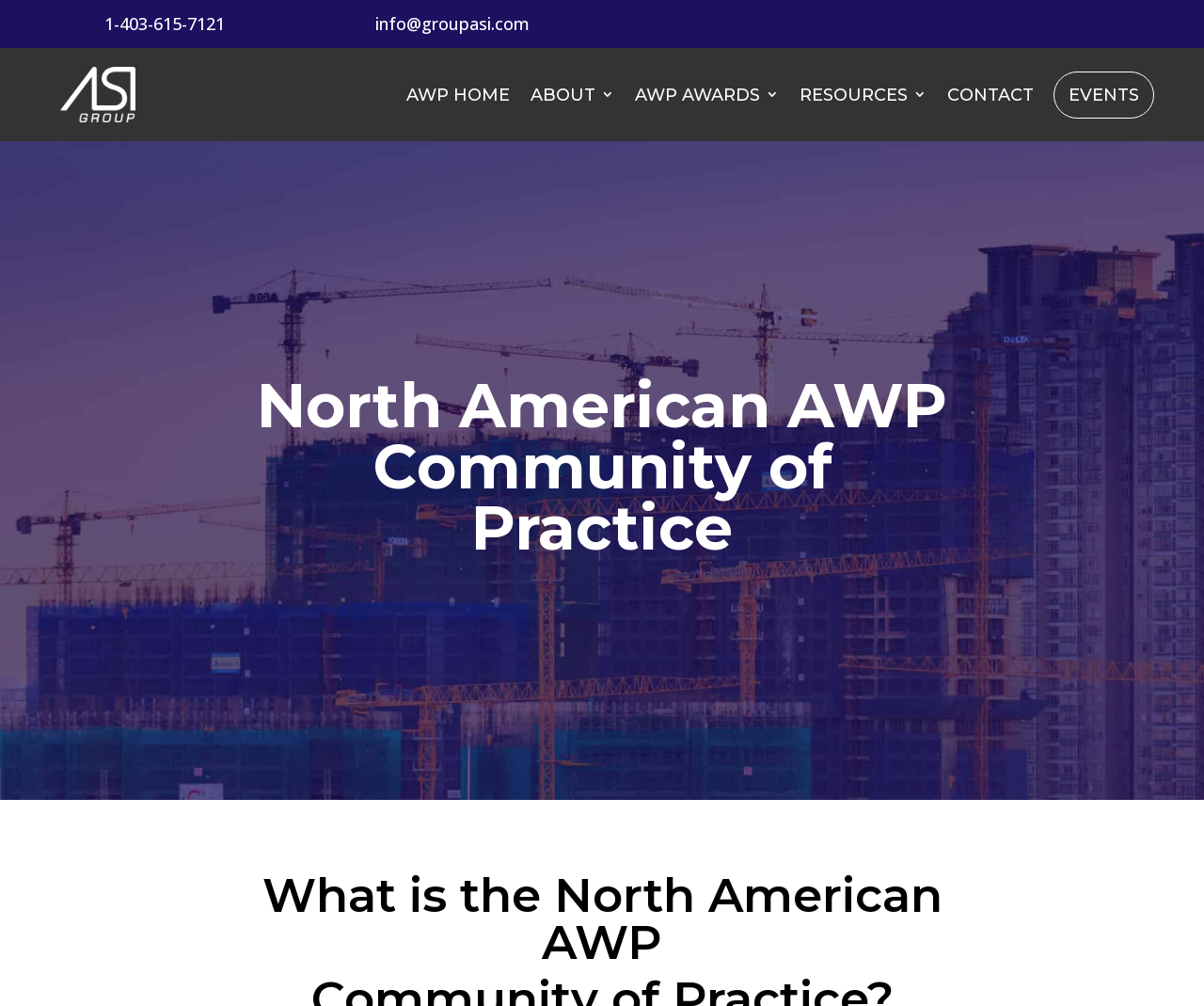Provide a brief response to the question below using a single word or phrase: 
What is the first menu item on the top navigation bar?

AWP HOME